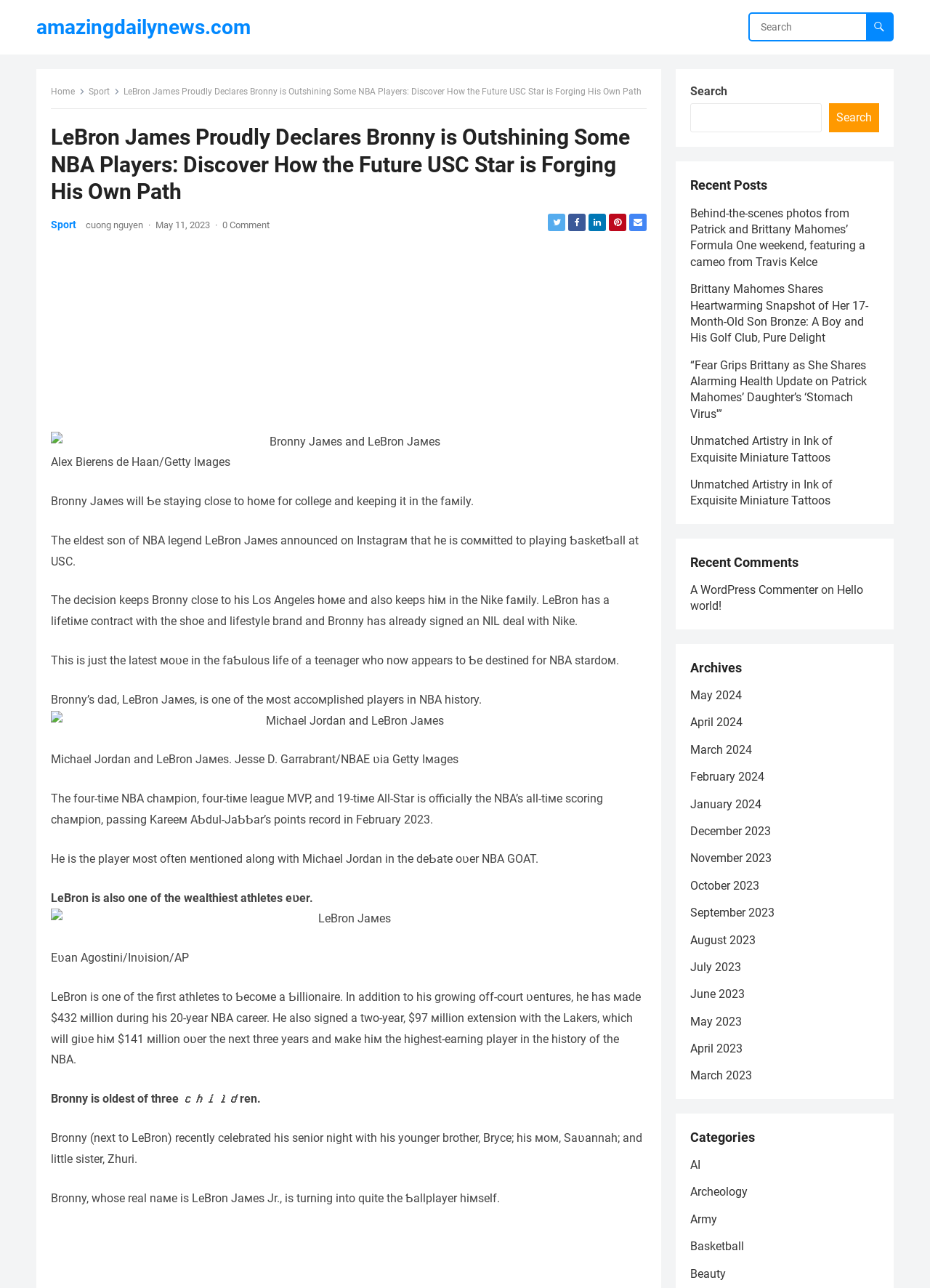Could you provide the bounding box coordinates for the portion of the screen to click to complete this instruction: "Check archives"?

[0.742, 0.511, 0.945, 0.525]